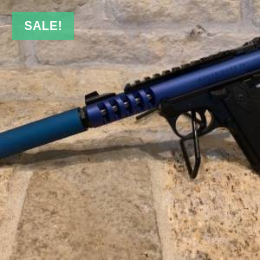Describe the scene depicted in the image with great detail.

The image showcases the Ruger Mk IV Lite Blue Silencer Package, a striking firearm designed for enthusiasts looking for both style and functionality. Featuring a sleek blue silencer and a modern aesthetic, this package promises enhanced shooting experiences while maintaining durability and reliability. The rifle is set against a textured stone backdrop, emphasizing its elegant design. A prominent "SALE!" tag in the upper left corner indicates a special offer, inviting potential buyers to take advantage of this opportunity. This rifle is well-suited for a variety of shooting activities, making it a valuable addition to any collection.